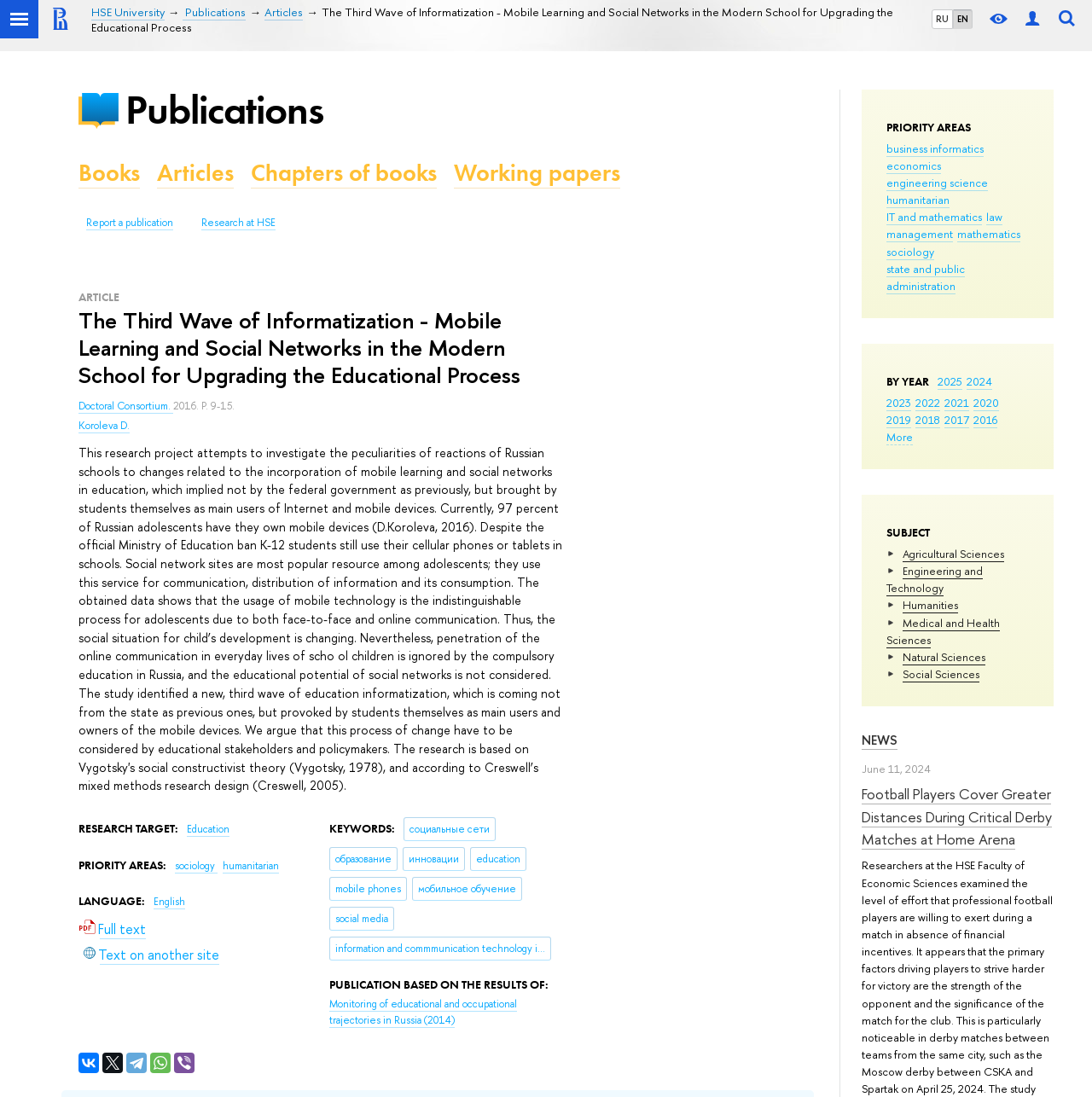What are the priority areas of research?
From the image, respond using a single word or phrase.

business informatics, economics, engineering science, etc.